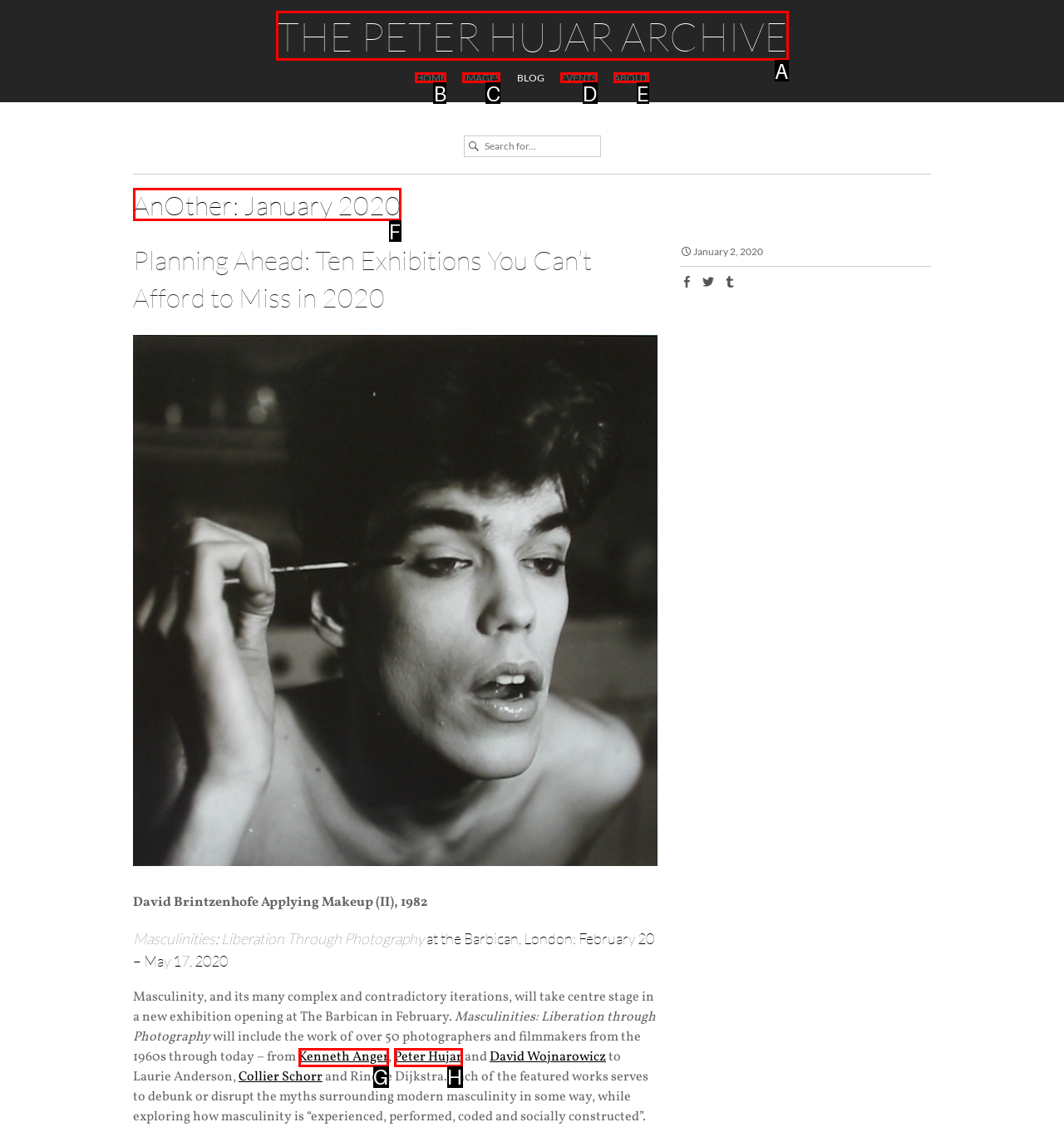Based on the description: The Peter Hujar Archive
Select the letter of the corresponding UI element from the choices provided.

A